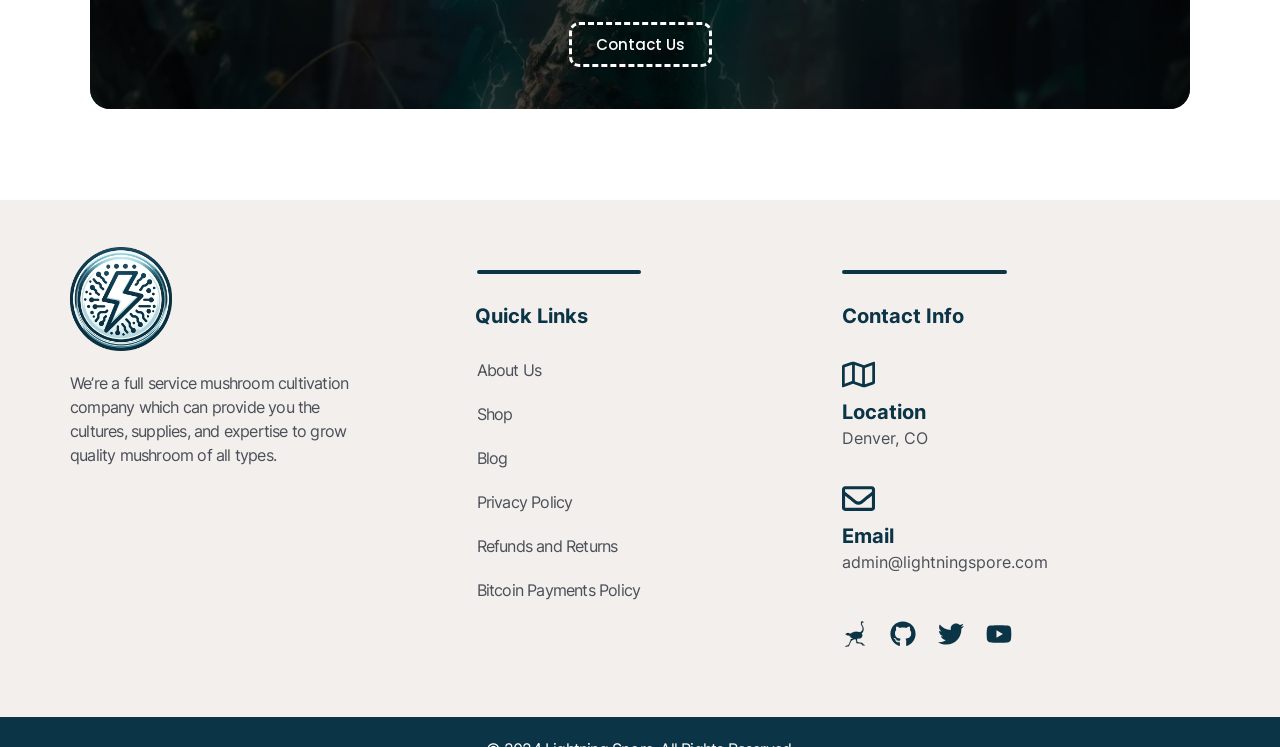What is the purpose of the 'Quick Links' section?
Using the image as a reference, deliver a detailed and thorough answer to the question.

The 'Quick Links' section contains links to important pages such as 'About Us', 'Shop', 'Blog', 'Privacy Policy', 'Refunds and Returns', and 'Bitcoin Payments Policy'. The purpose of this section is to provide quick access to these important pages.